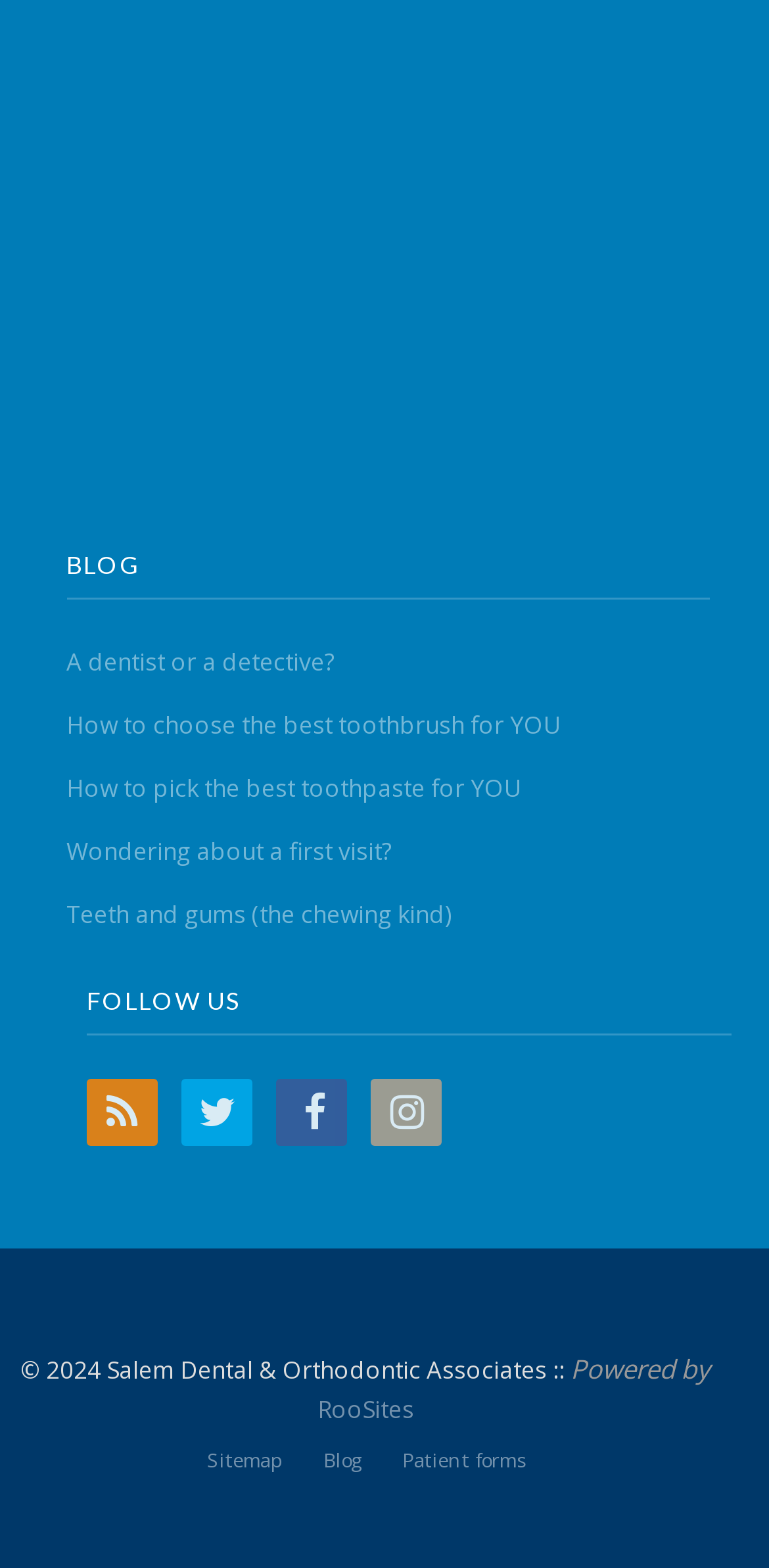Bounding box coordinates must be specified in the format (top-left x, top-left y, bottom-right x, bottom-right y). All values should be floating point numbers between 0 and 1. What are the bounding box coordinates of the UI element described as: Menu

None